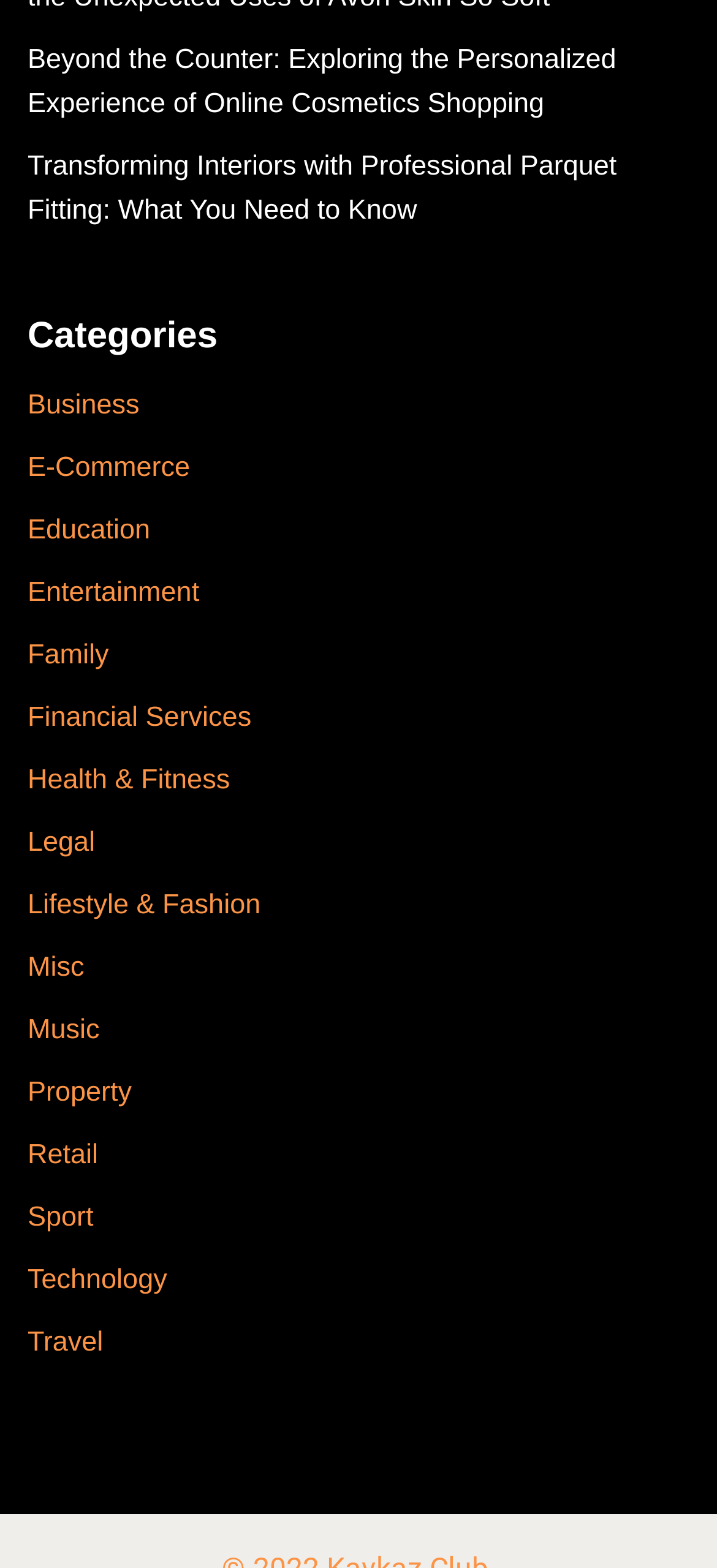Give a short answer using one word or phrase for the question:
What is the category that comes after 'E-Commerce'?

Education